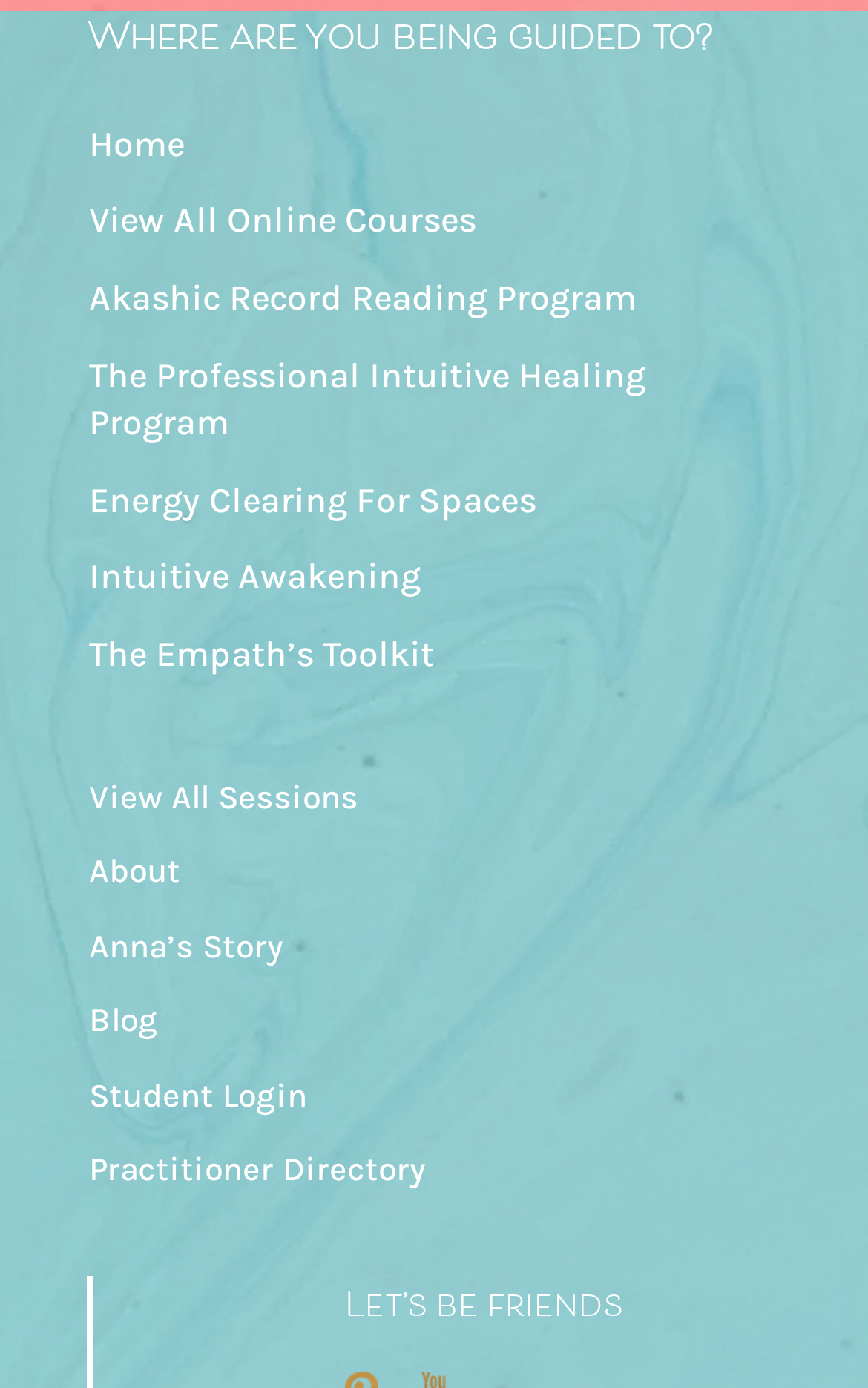Identify the bounding box coordinates for the element you need to click to achieve the following task: "login as a student". The coordinates must be four float values ranging from 0 to 1, formatted as [left, top, right, bottom].

[0.072, 0.763, 0.385, 0.817]